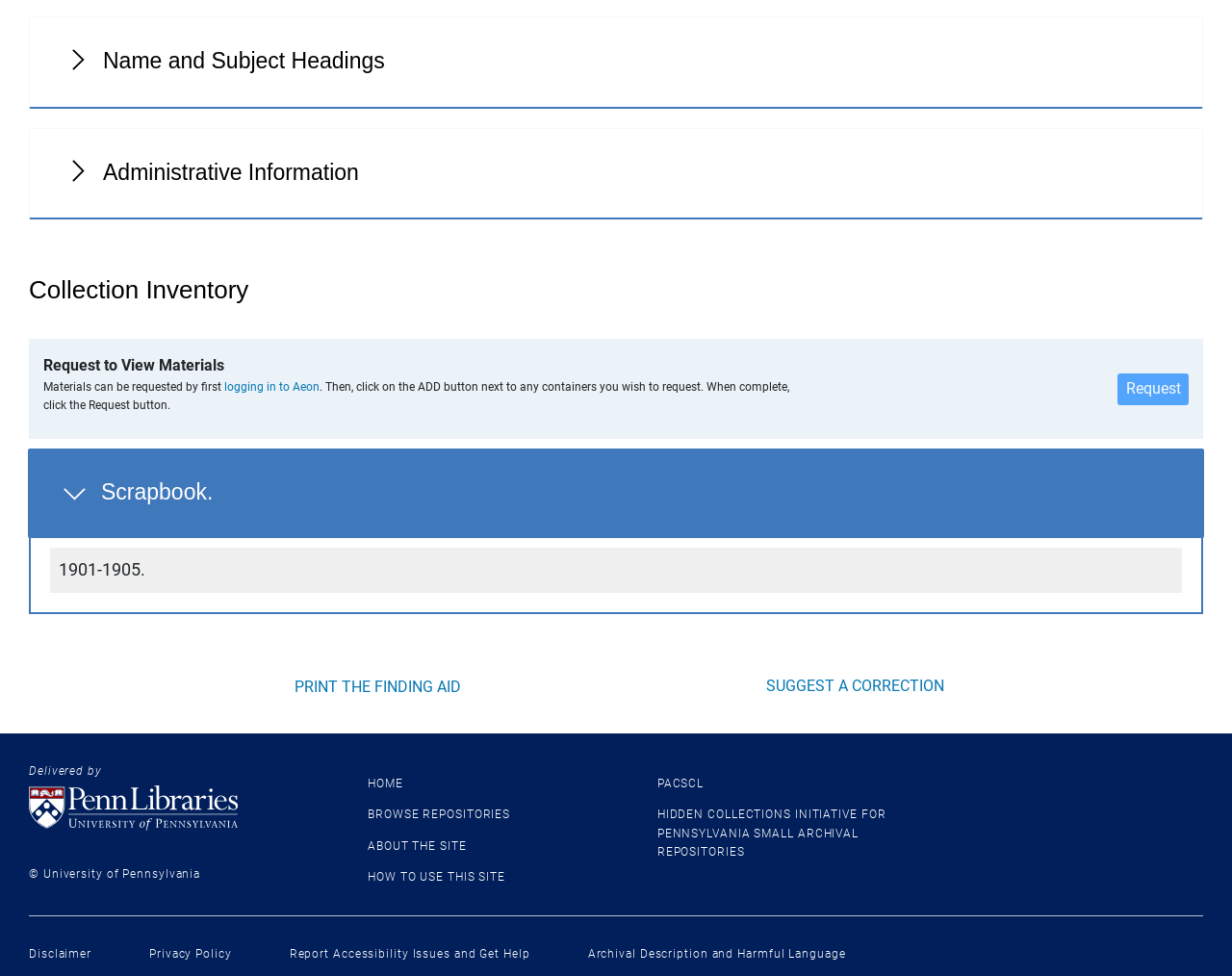Reply to the question with a brief word or phrase: What is the purpose of the 'Request' button?

To request materials